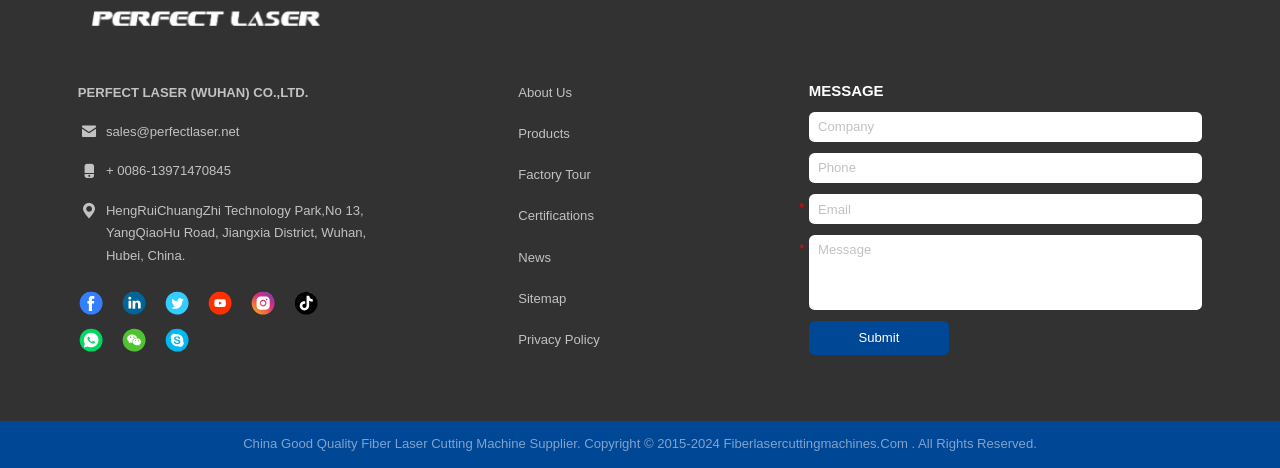Identify the bounding box coordinates of the specific part of the webpage to click to complete this instruction: "Send a message to the company".

[0.632, 0.687, 0.742, 0.759]